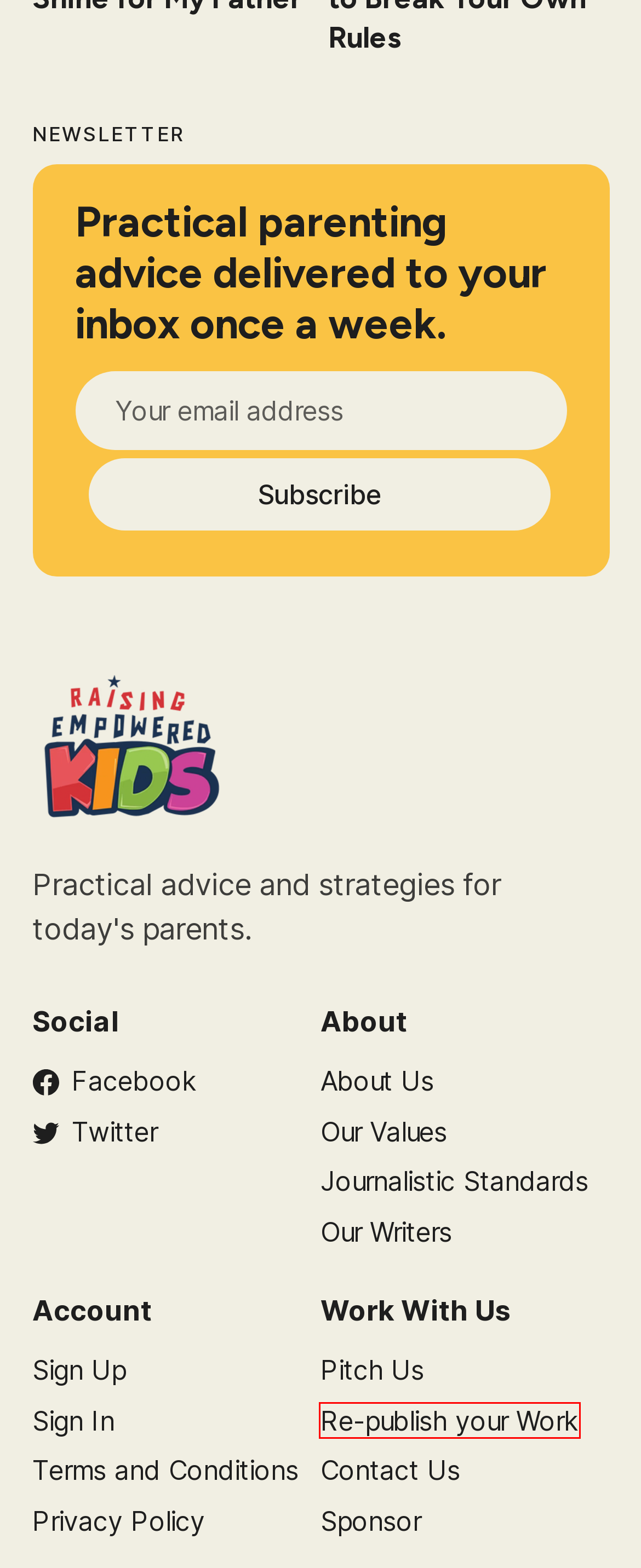Inspect the screenshot of a webpage with a red rectangle bounding box. Identify the webpage description that best corresponds to the new webpage after clicking the element inside the bounding box. Here are the candidates:
A. About Us
B. Raising Empowered Kids — Sign-In
C. Terms of Service
D. Raising Empowered Kids — Sign Up
E. Raising Empowered Kids | Subscribe
F. Pitch Us
G. Re-publishing Essays
H. Contributors

G